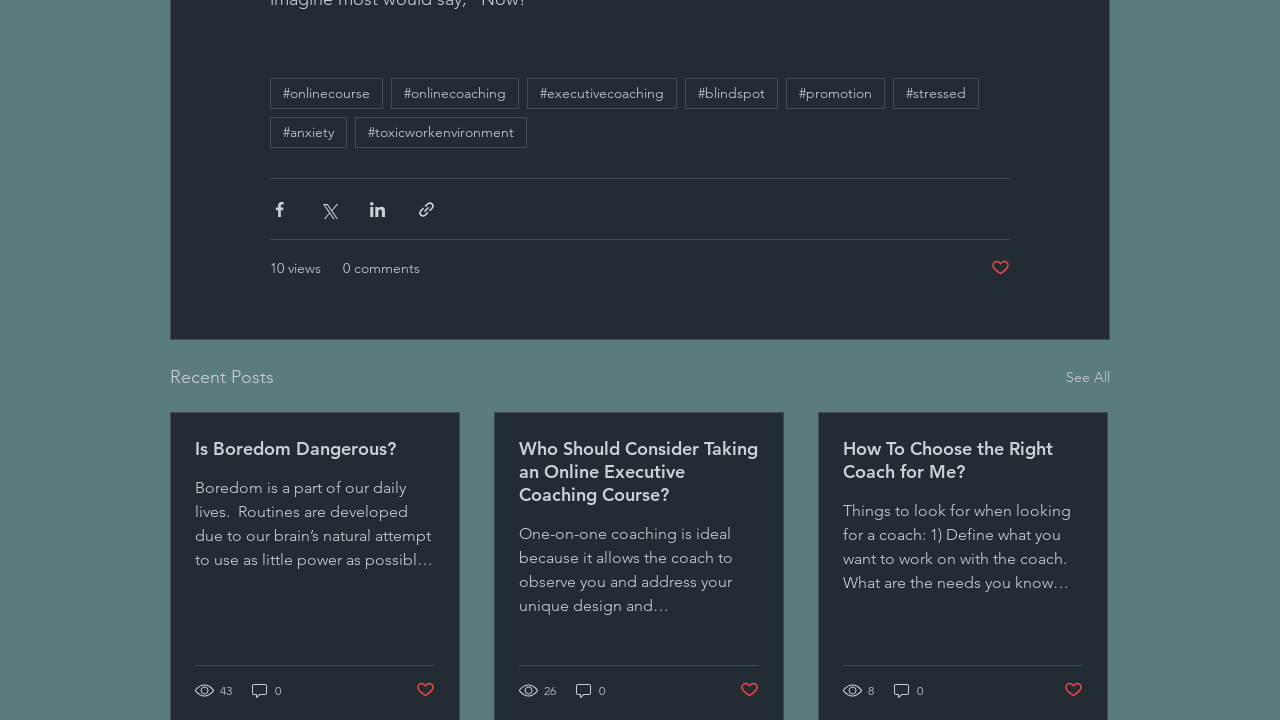Identify the bounding box coordinates necessary to click and complete the given instruction: "Click on the 'online course' link".

[0.211, 0.108, 0.299, 0.151]